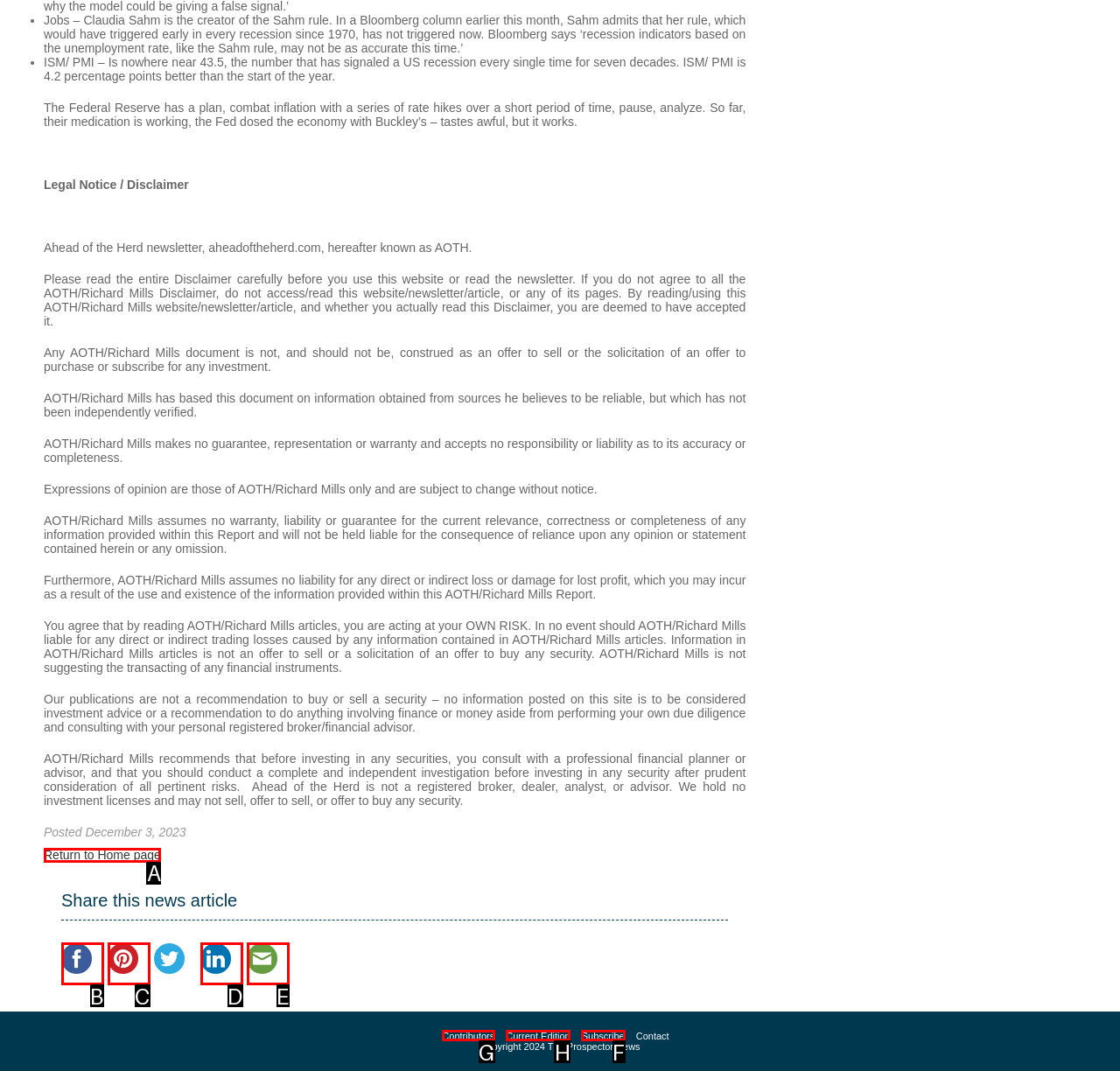Point out which UI element to click to complete this task: Read GlamBeaute Redefines Beauty In 2024
Answer with the letter corresponding to the right option from the available choices.

None